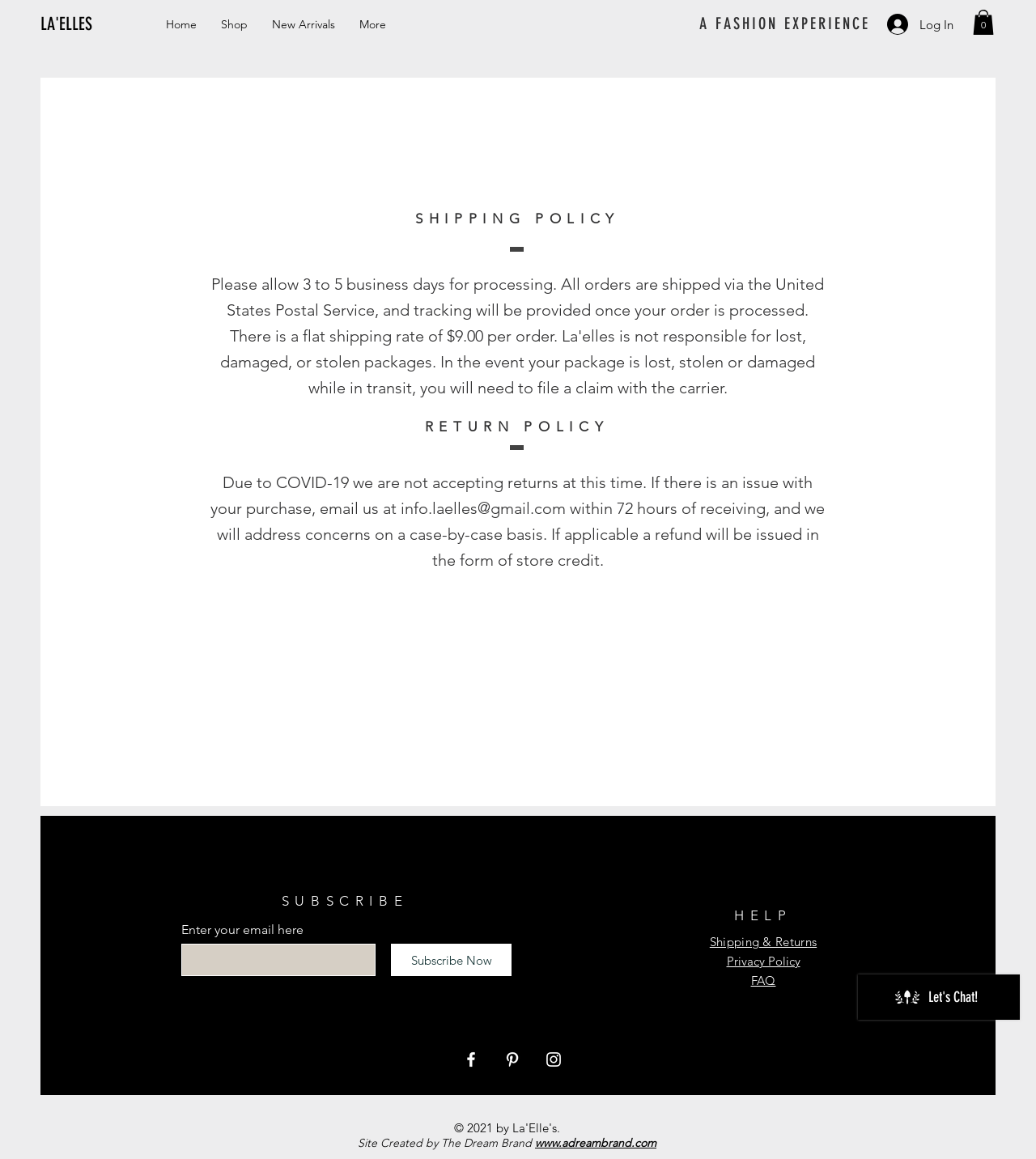Determine the bounding box coordinates of the target area to click to execute the following instruction: "Click on the Facebook link."

[0.445, 0.906, 0.464, 0.923]